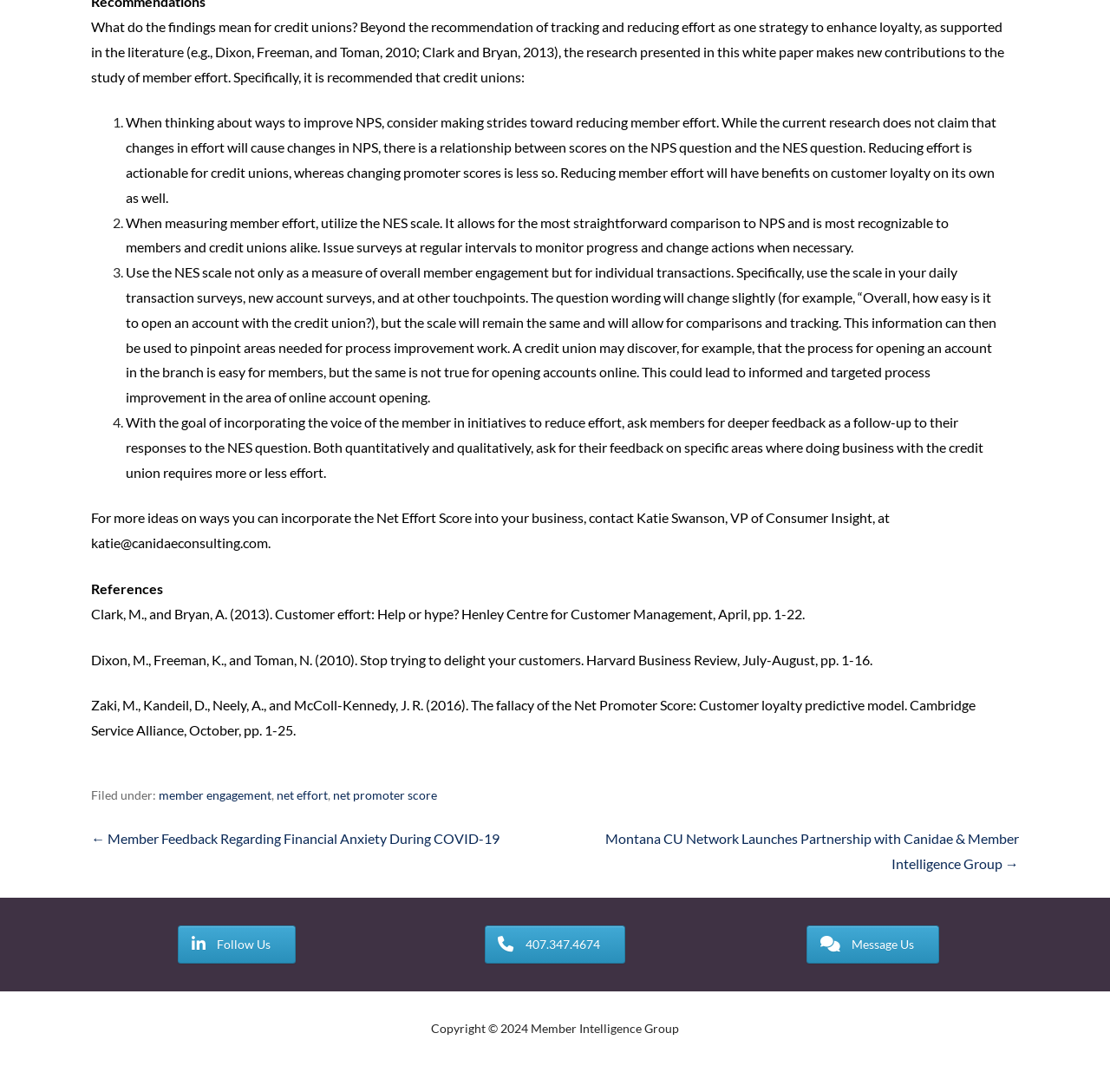Identify and provide the bounding box coordinates of the UI element described: "407.347.4674". The coordinates should be formatted as [left, top, right, bottom], with each number being a float between 0 and 1.

[0.437, 0.848, 0.563, 0.882]